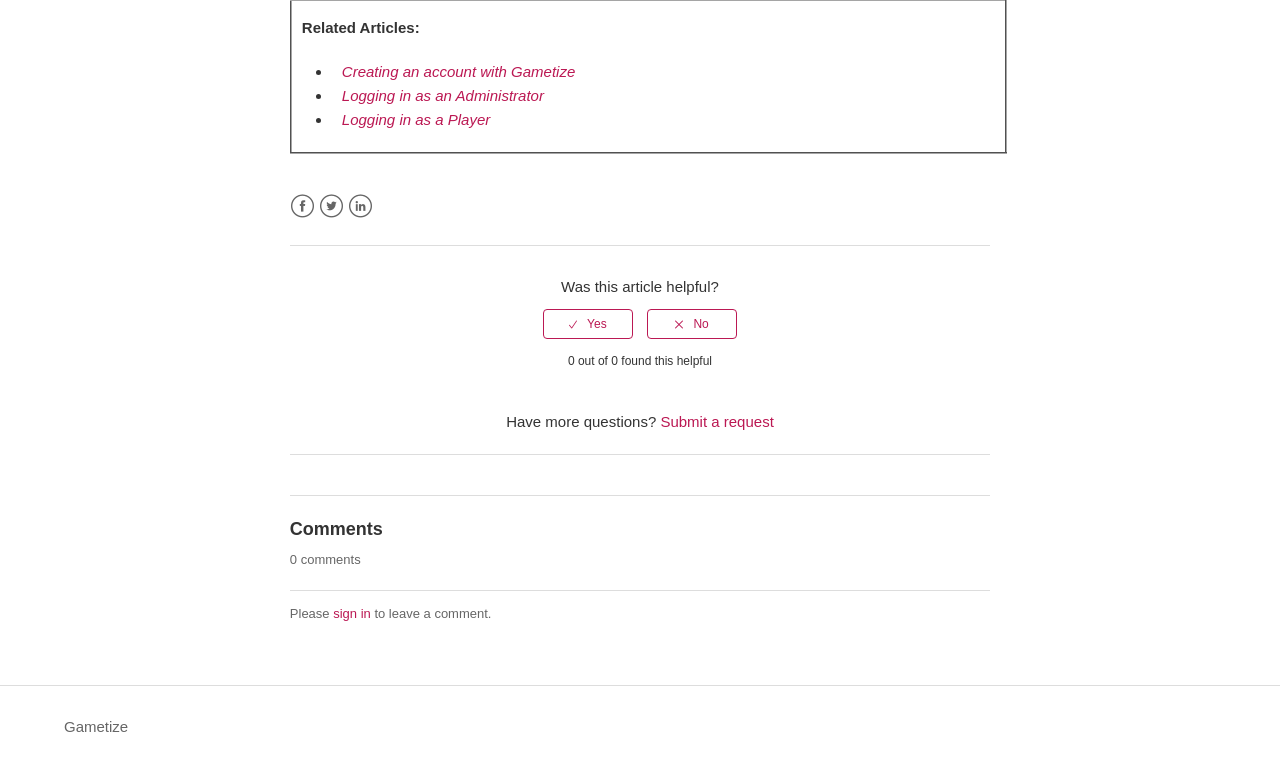Refer to the screenshot and give an in-depth answer to this question: What is the purpose of the radio buttons?

The radio buttons are part of a group with the label 'Was this article helpful?' and options '✓Yes' and '✕No', suggesting that their purpose is to allow users to rate the helpfulness of the article.